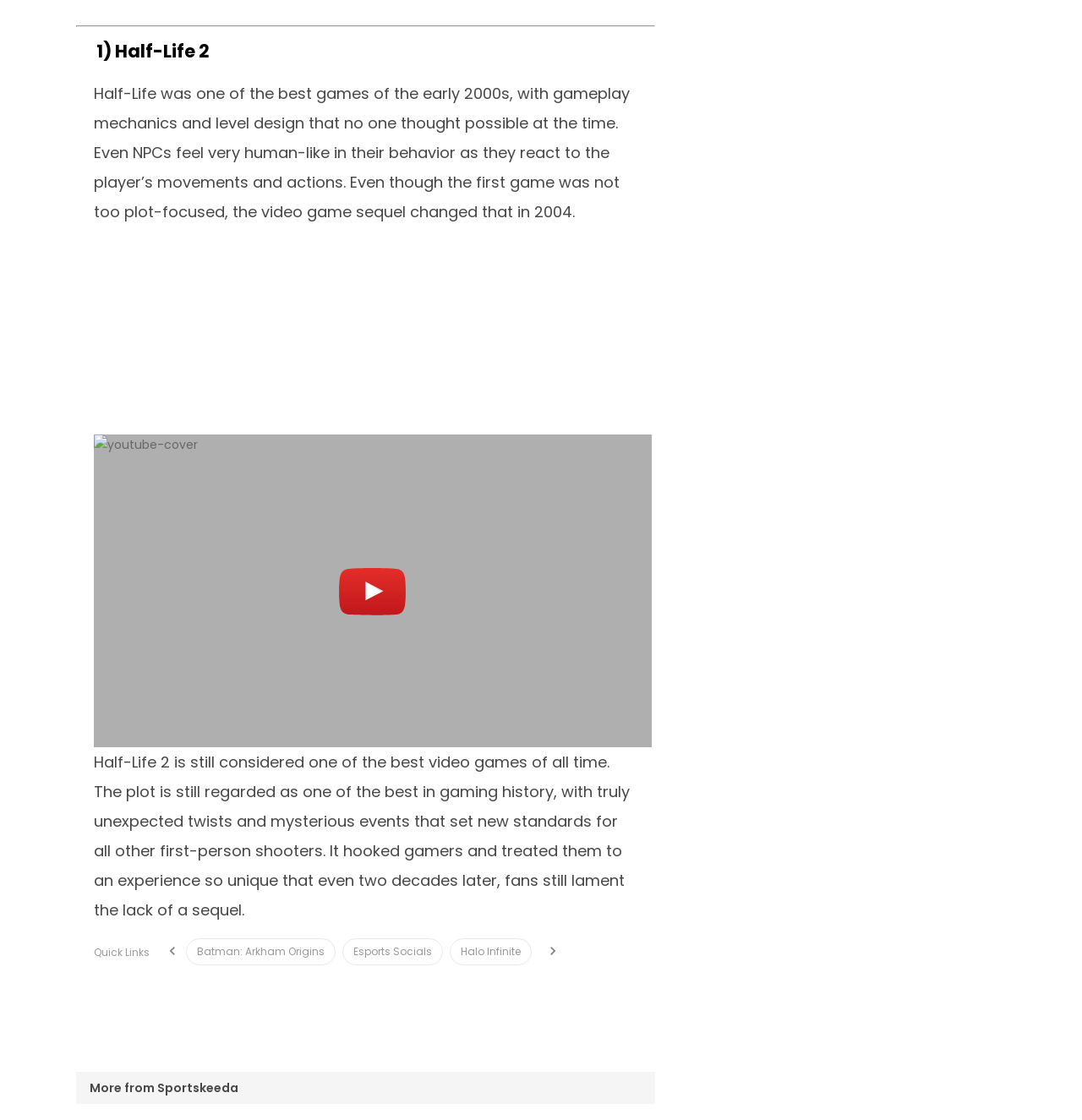What is the topic of the article?
Can you provide a detailed and comprehensive answer to the question?

The topic of the article can be determined by looking at the heading '1) Half-Life 2' and the surrounding text, which discusses the game's gameplay mechanics, level design, and plot.